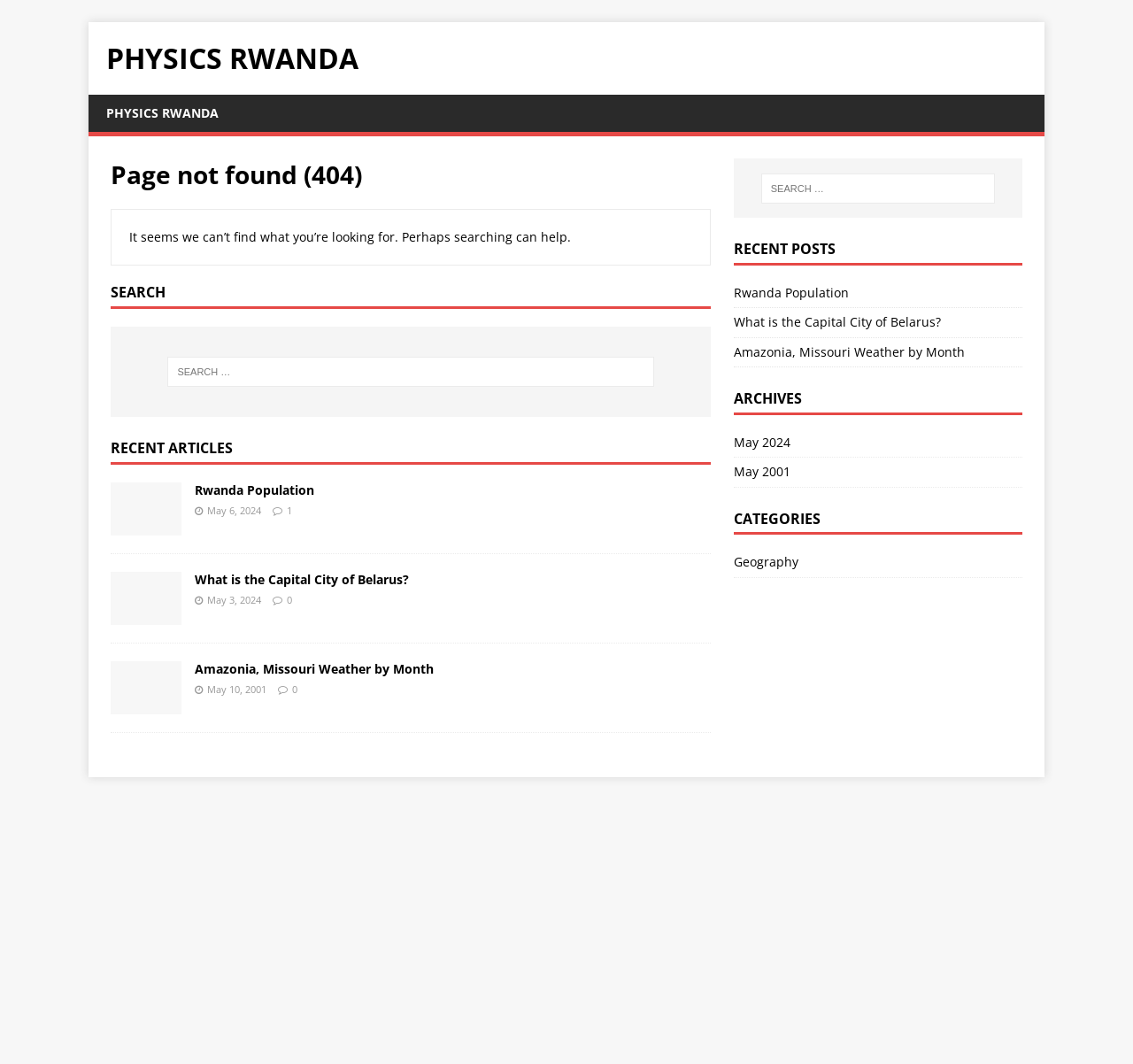Could you indicate the bounding box coordinates of the region to click in order to complete this instruction: "Click on Rwanda Population".

[0.172, 0.452, 0.277, 0.468]